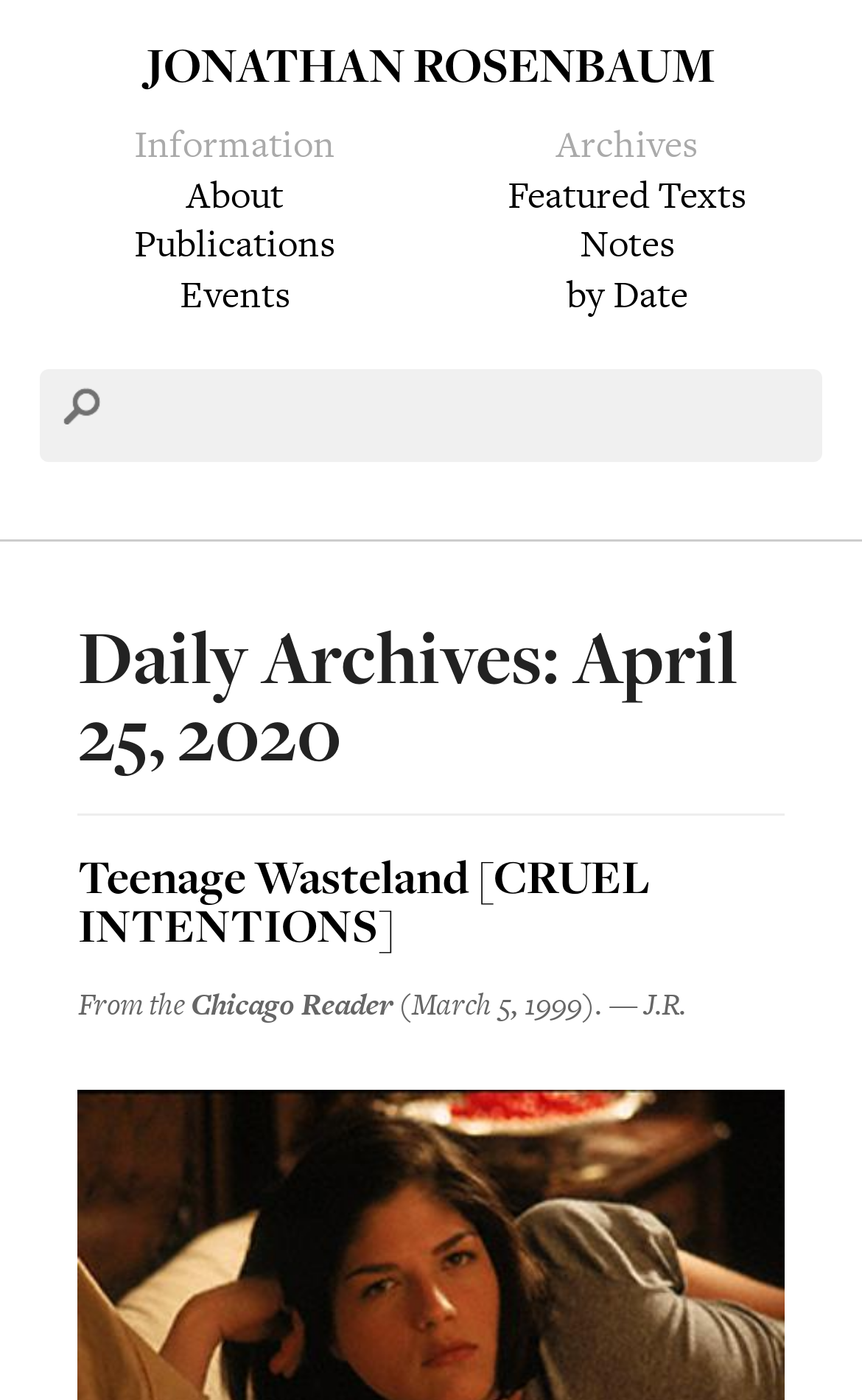What is the publication name of the article?
Can you provide an in-depth and detailed response to the question?

The publication name of the article is found in the 'Daily Archives: April 25, 2020' section, and it is 'Chicago Reader'. This information is provided in the static text element below the article title.